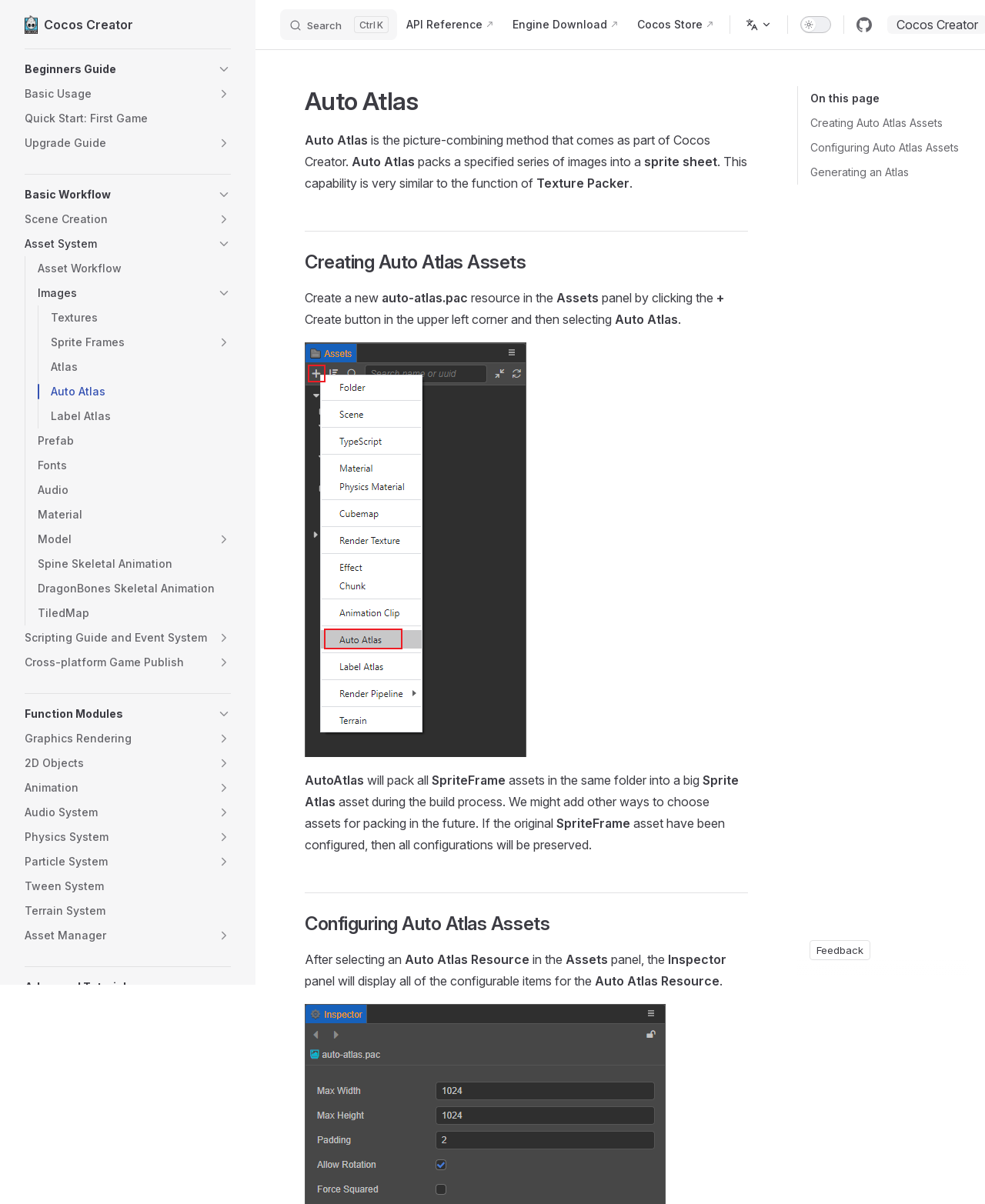Please study the image and answer the question comprehensively:
What are the different sections in the sidebar navigation?

By examining the sidebar navigation, I can see that it is divided into several sections, including Beginners Guide, Basic Usage, Upgrade Guide, and many others, which are likely related to different aspects of game development using Cocos Creator.